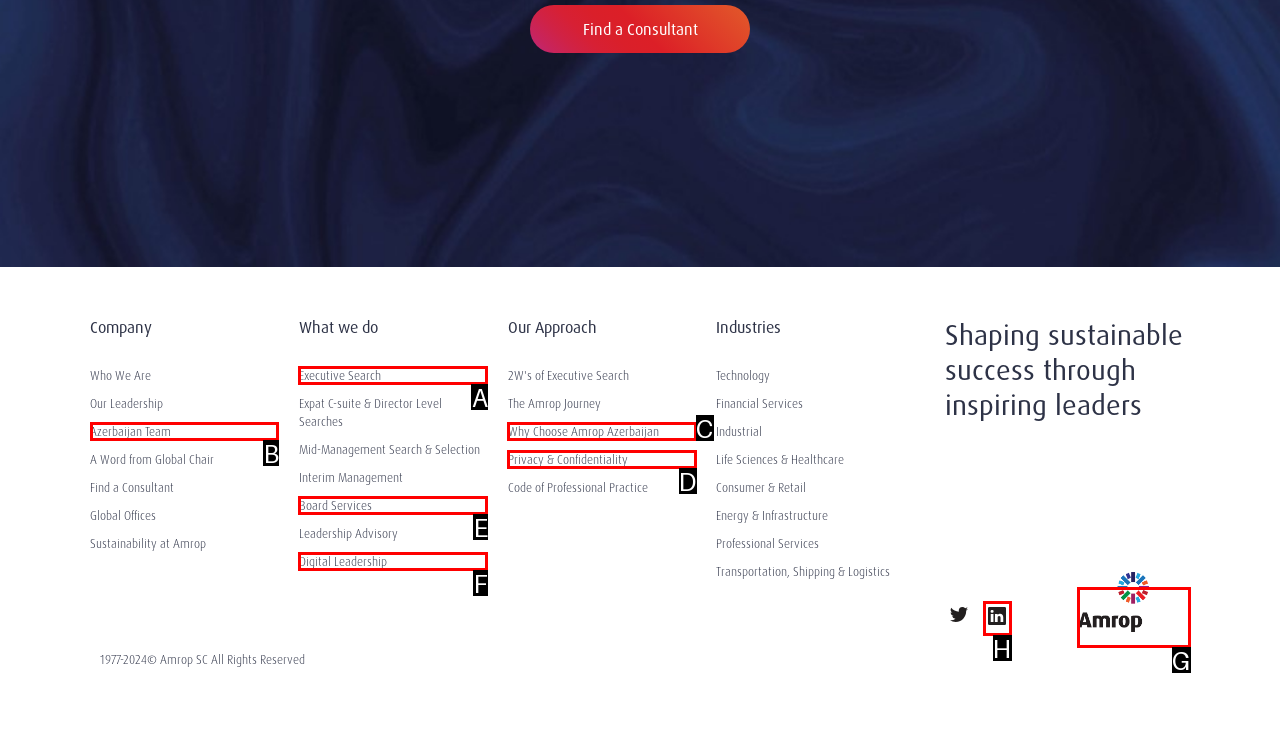Indicate the UI element to click to perform the task: Click on Amrop Logo. Reply with the letter corresponding to the chosen element.

G